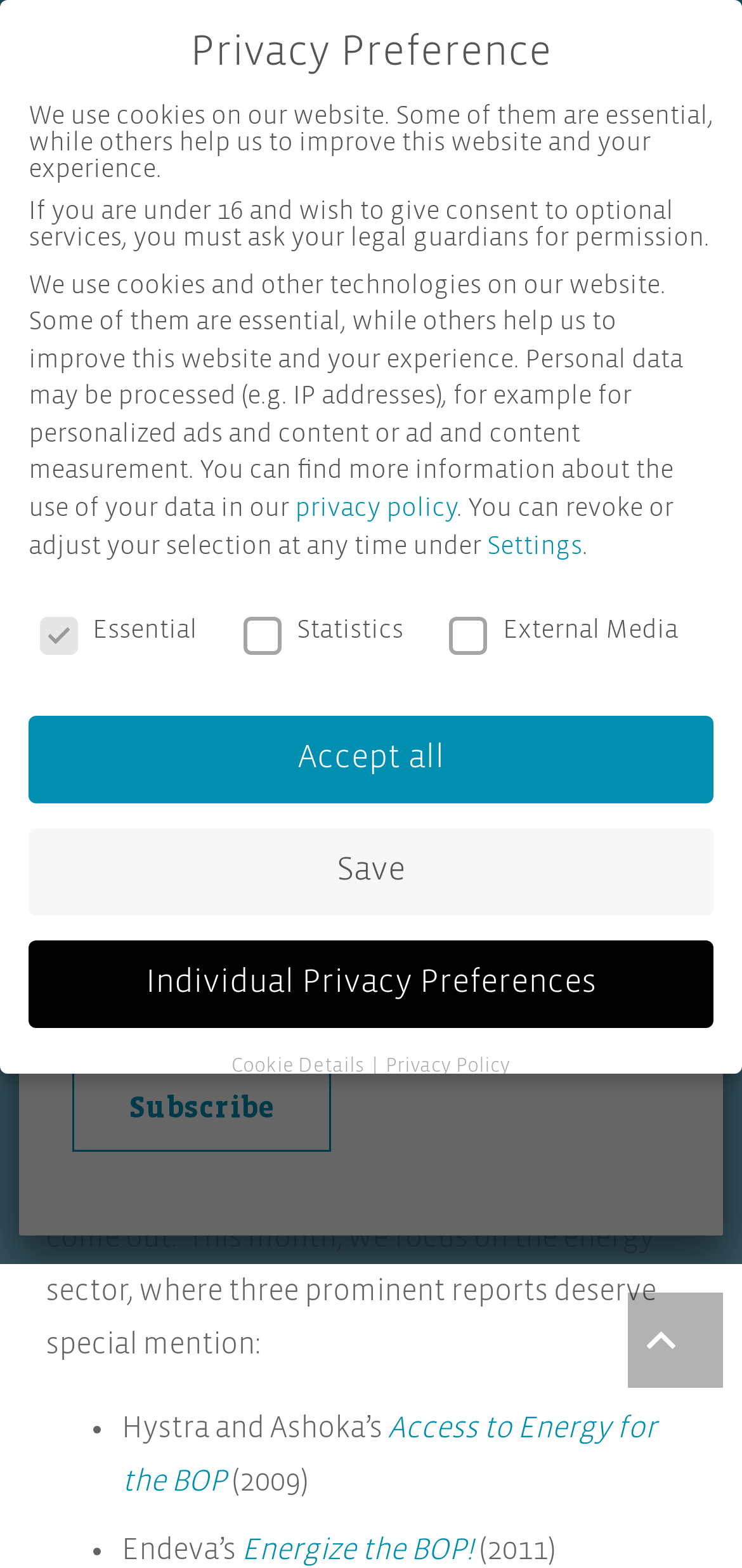How many reports are mentioned in the article?
Please provide a full and detailed response to the question.

The article mentions three reports on inclusive business models in the energy sector. These reports are 'Access to Energy for the BOP' by Hystra and Ashoka, 'Energize the BOP!' by Endeva, and another unnamed report.